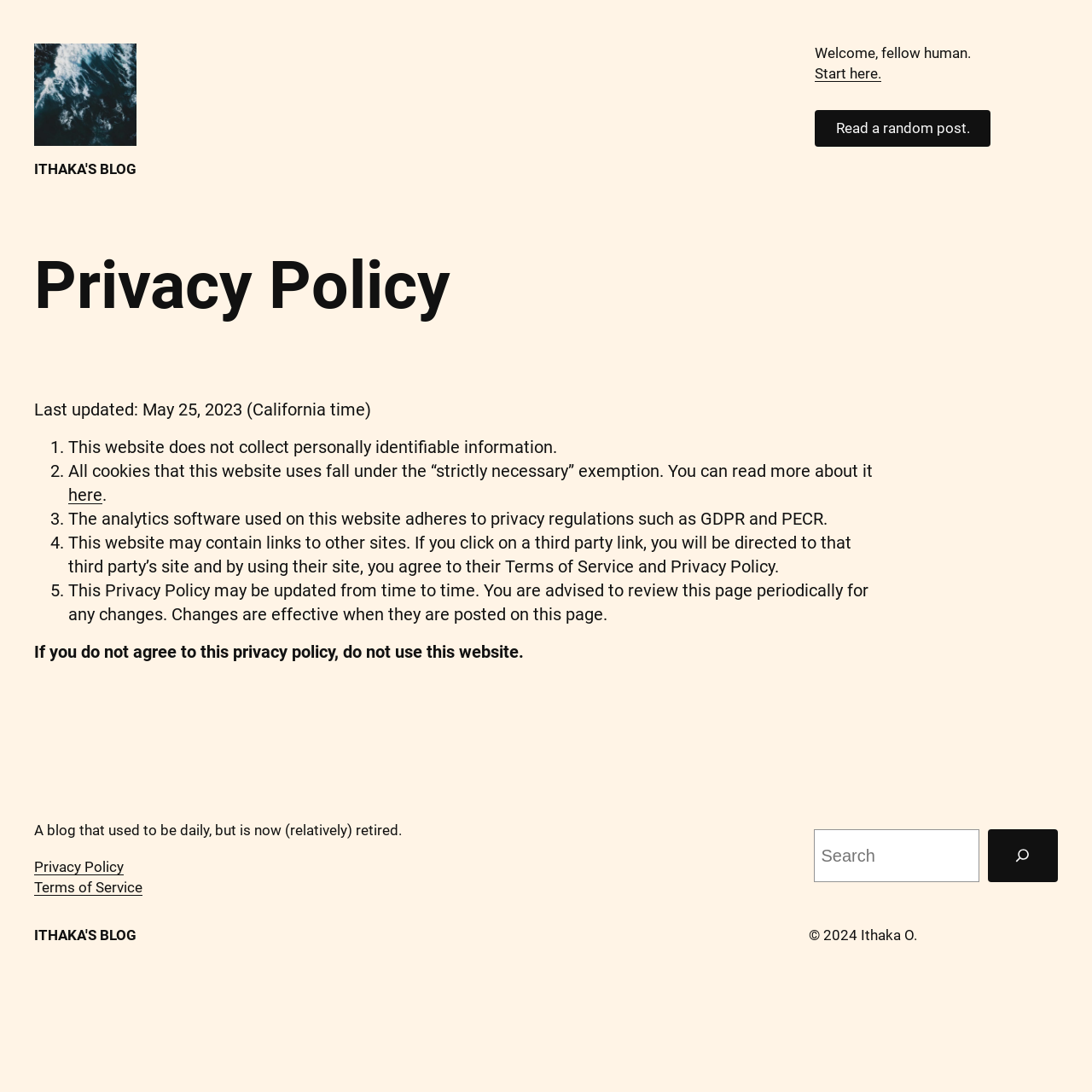Identify the bounding box of the UI element described as follows: "Fine Art Travel Photographers". Provide the coordinates as four float numbers in the range of 0 to 1 [left, top, right, bottom].

None